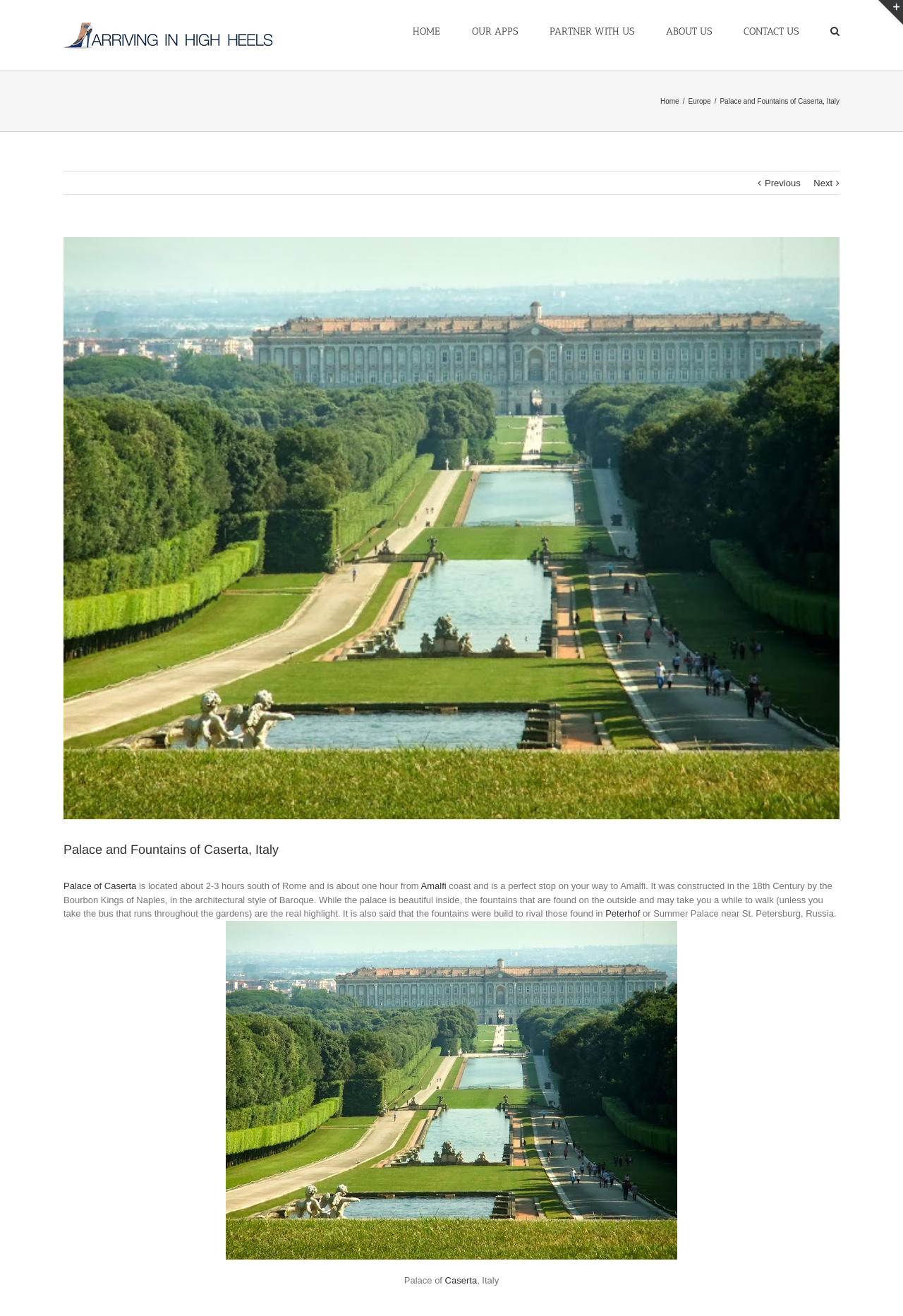Extract the bounding box coordinates of the UI element described: "Palace of Caserta". Provide the coordinates in the format [left, top, right, bottom] with values ranging from 0 to 1.

[0.07, 0.669, 0.151, 0.677]